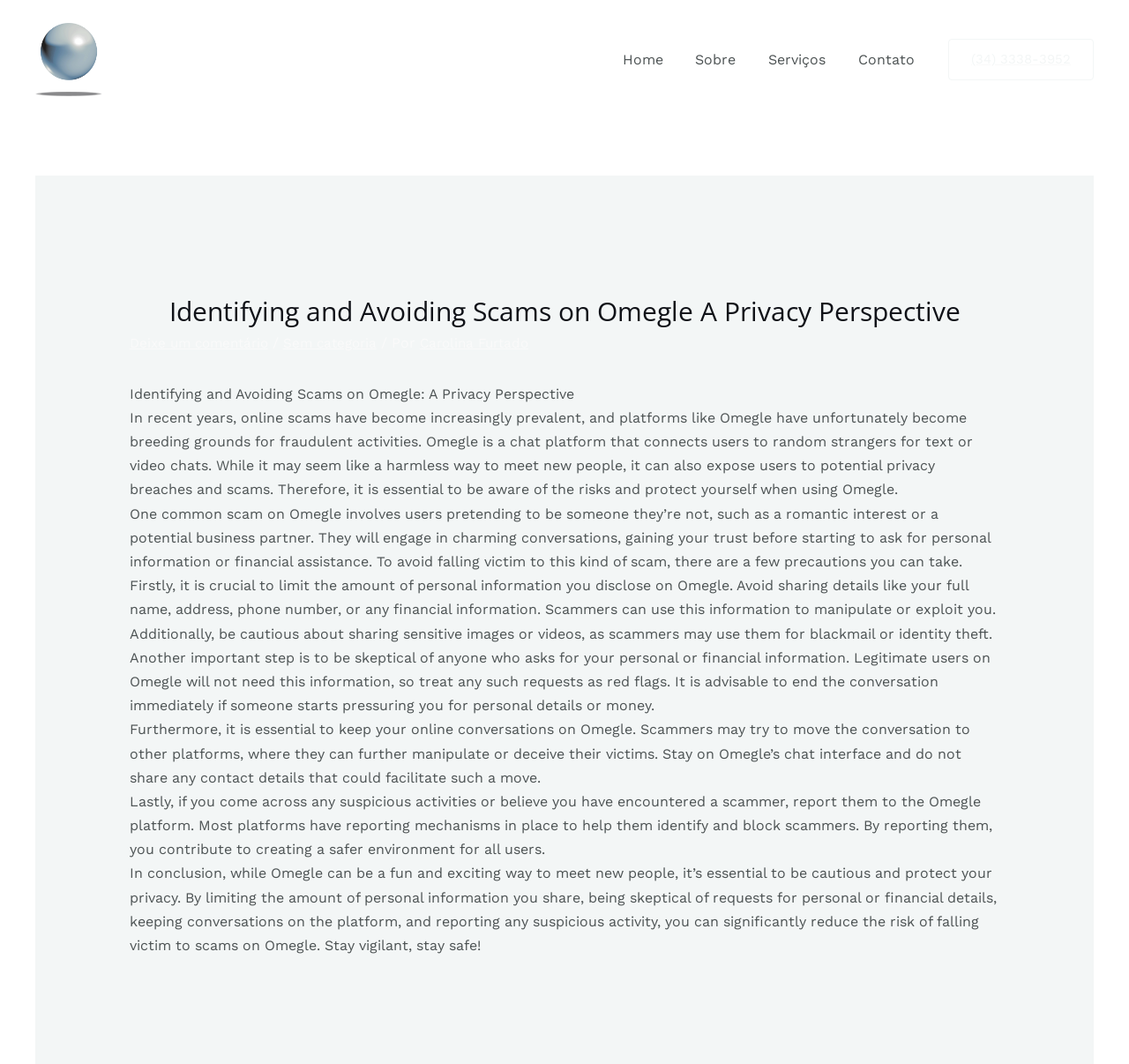Could you indicate the bounding box coordinates of the region to click in order to complete this instruction: "Click on the 'Contato' link".

[0.749, 0.027, 0.824, 0.085]